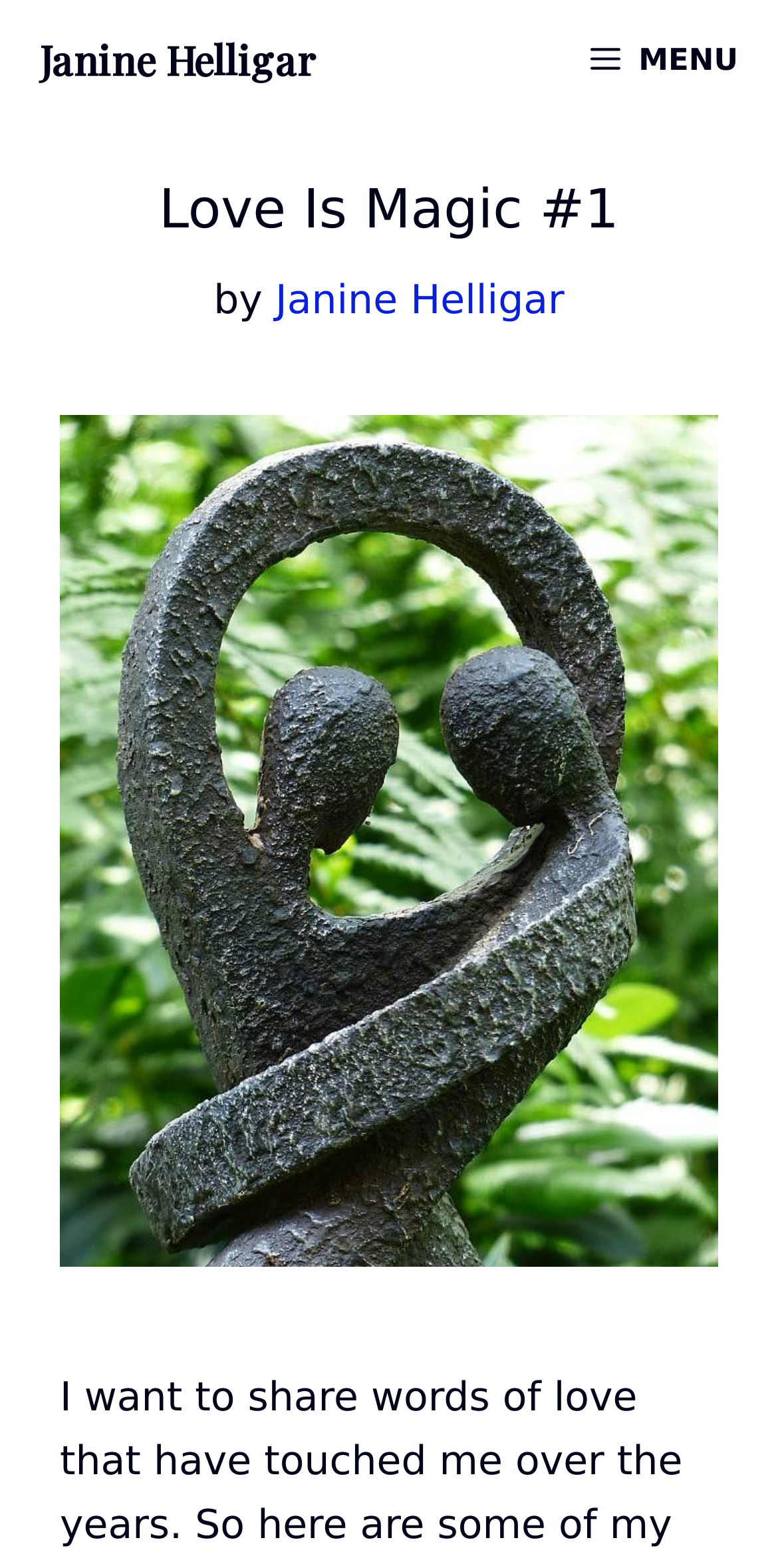What is the type of the 'Love Is Magic' element?
Examine the image and give a concise answer in one word or a short phrase.

Image